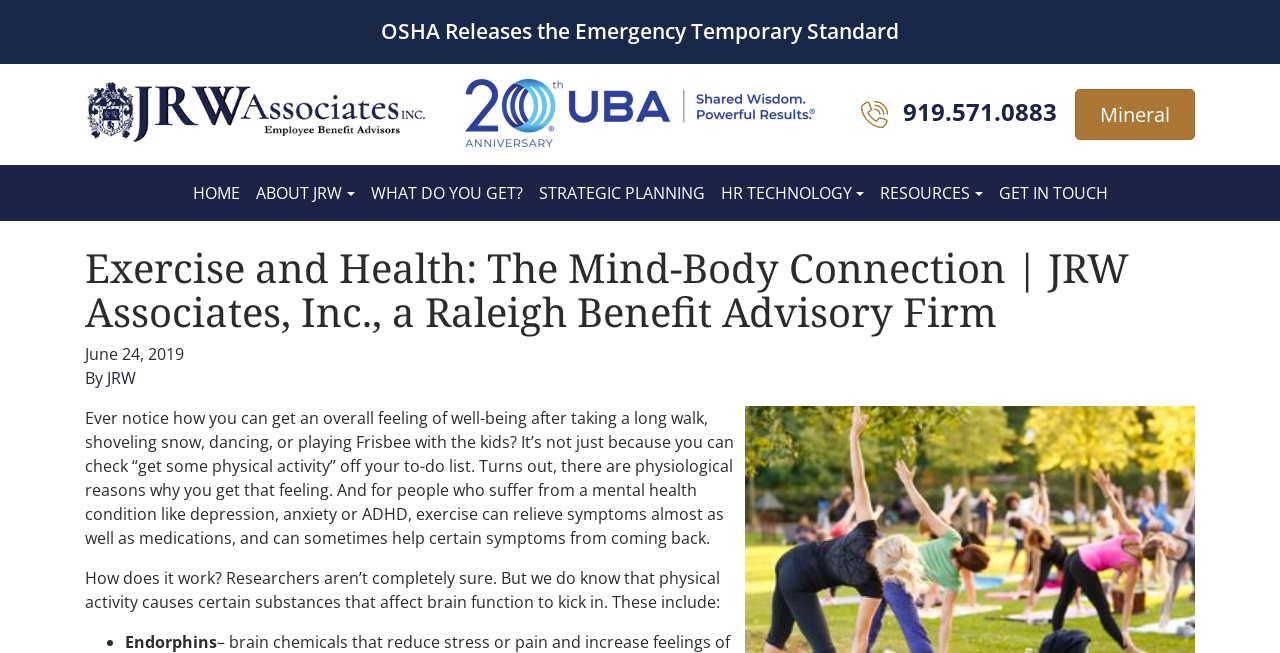What is the topic of the article on the webpage?
Please provide a comprehensive answer based on the visual information in the image.

I determined the topic of the article by reading the heading element 'Exercise and Health: The Mind-Body Connection | JRW Associates, Inc., a Raleigh Benefit Advisory Firm' and the subsequent paragraph elements that discuss the relationship between exercise and mental health.